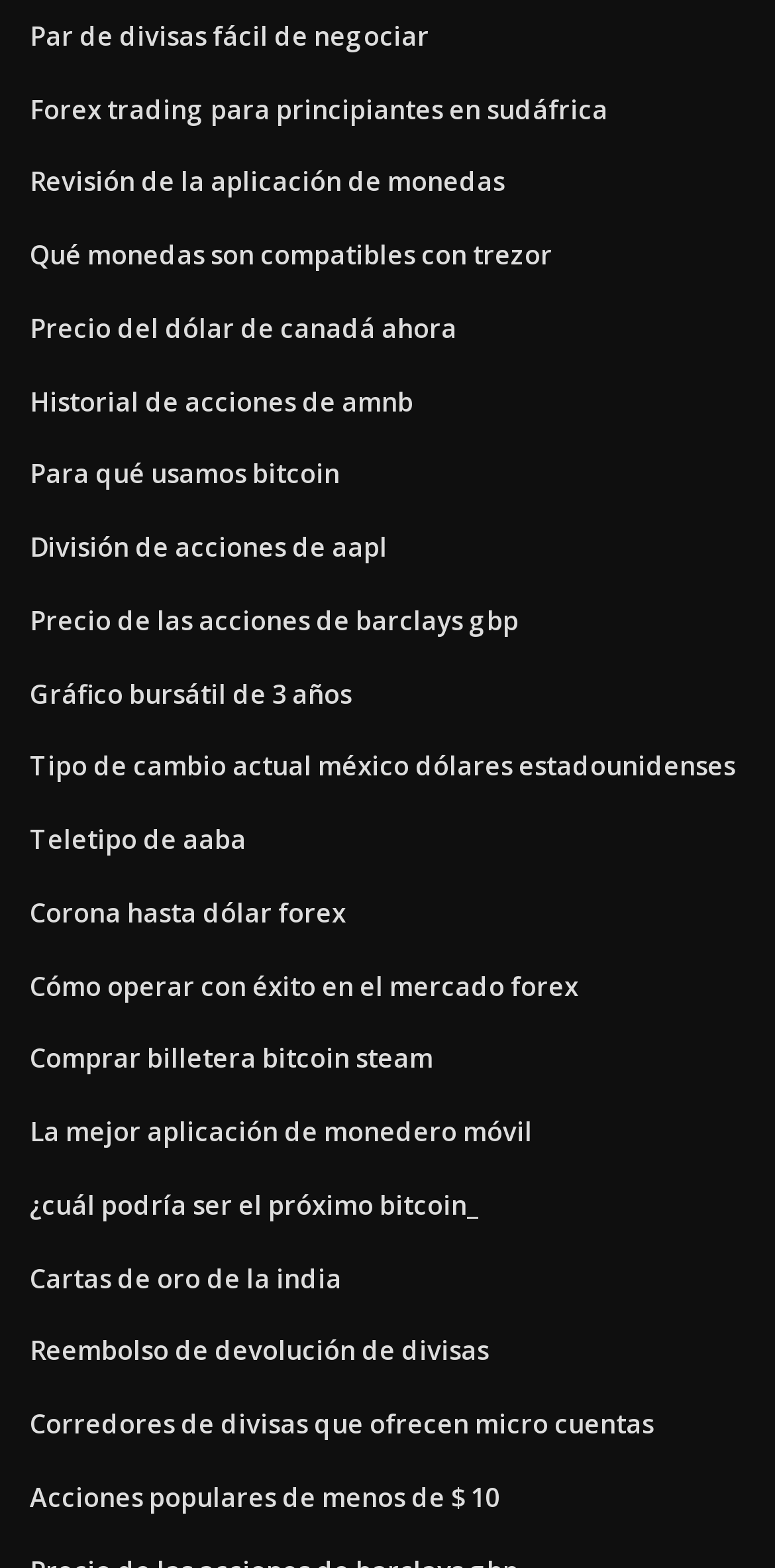Could you indicate the bounding box coordinates of the region to click in order to complete this instruction: "View the 3-year stock chart".

[0.038, 0.431, 0.454, 0.453]